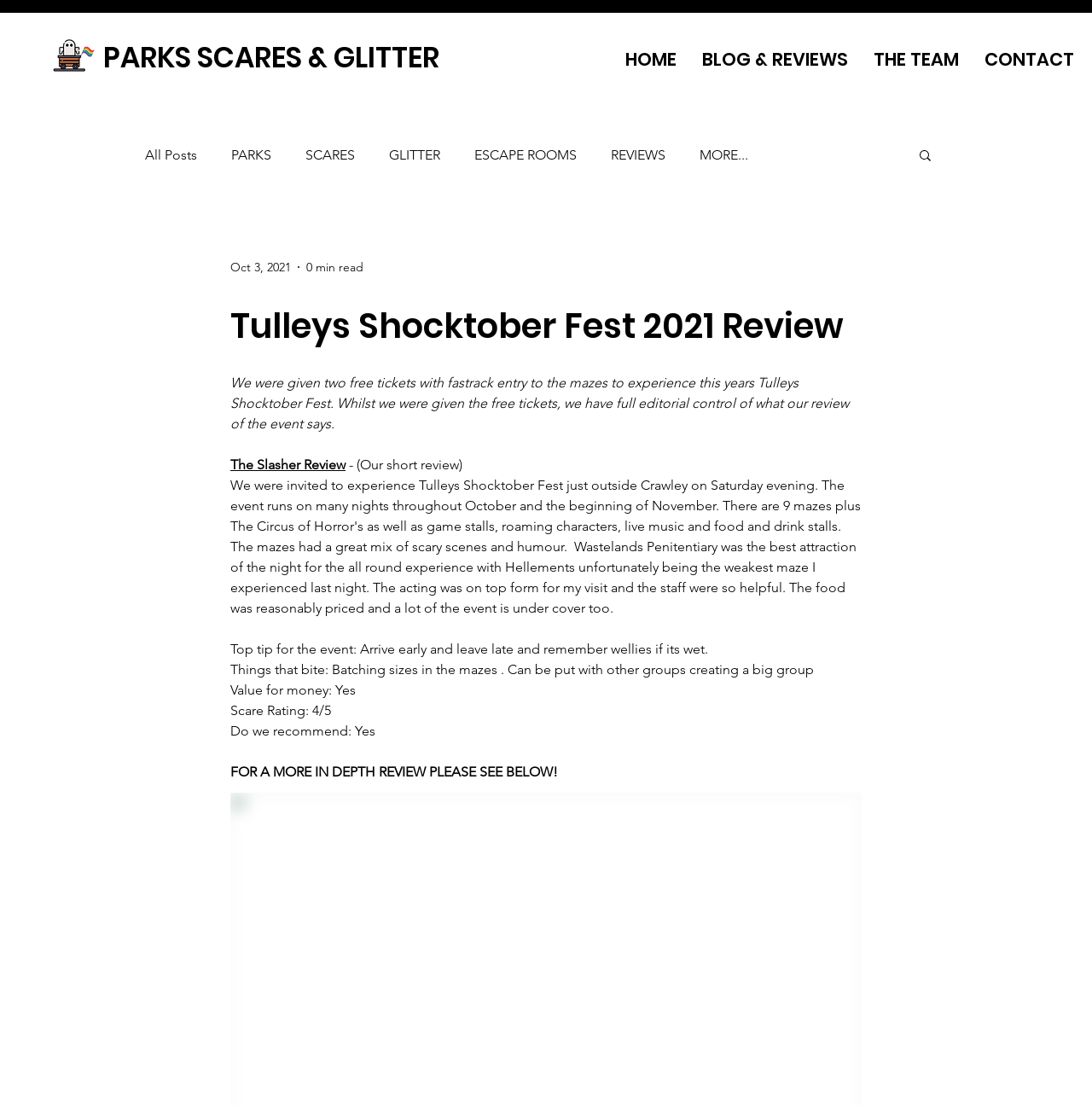Can you find the bounding box coordinates for the UI element given this description: "REVIEWS"? Provide the coordinates as four float numbers between 0 and 1: [left, top, right, bottom].

[0.559, 0.132, 0.609, 0.147]